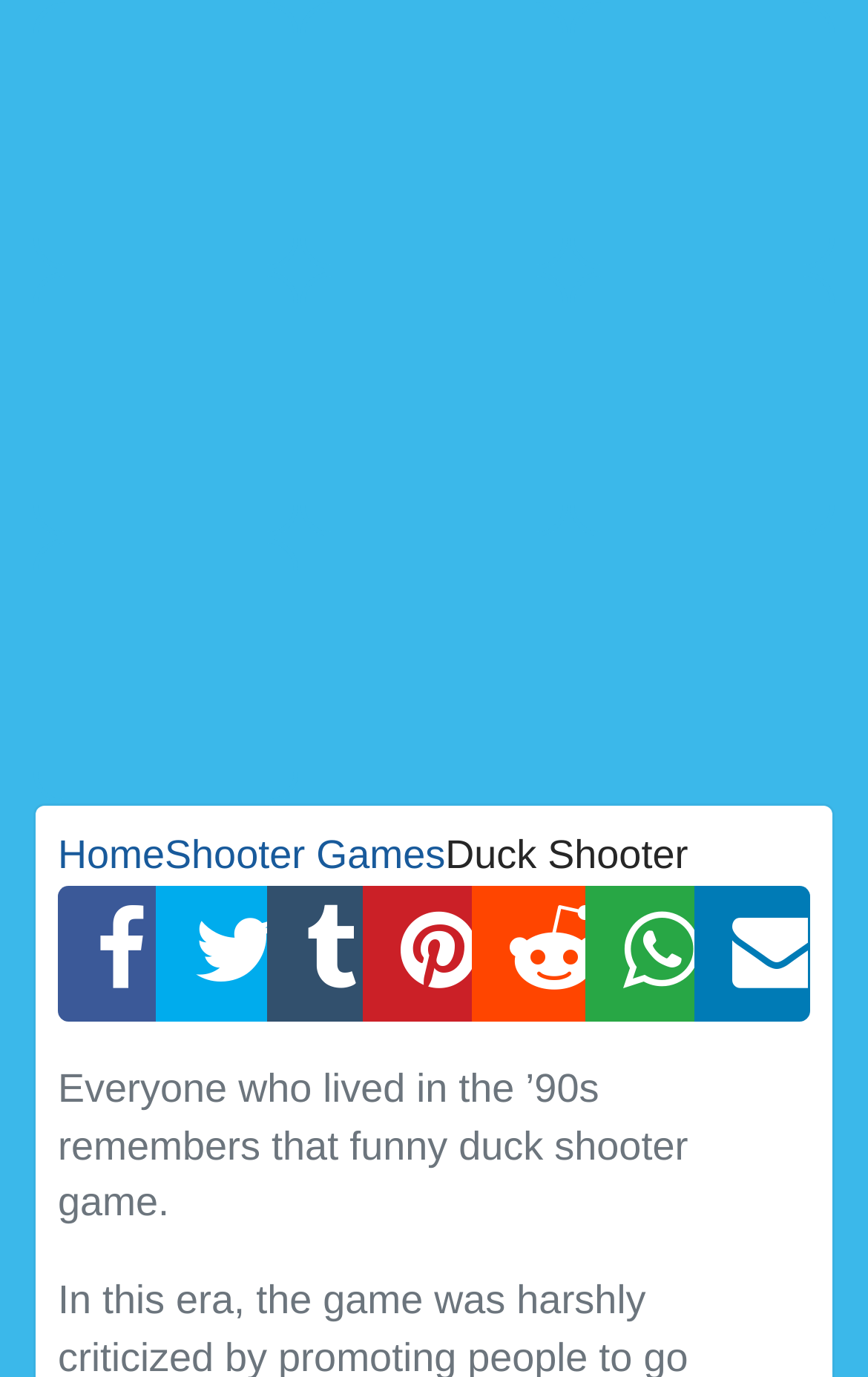What is the name of the first game on the webpage?
Using the details from the image, give an elaborate explanation to answer the question.

I looked at the first link with an image and found that its text is 'Sky Fight', which is likely to be the name of the game.